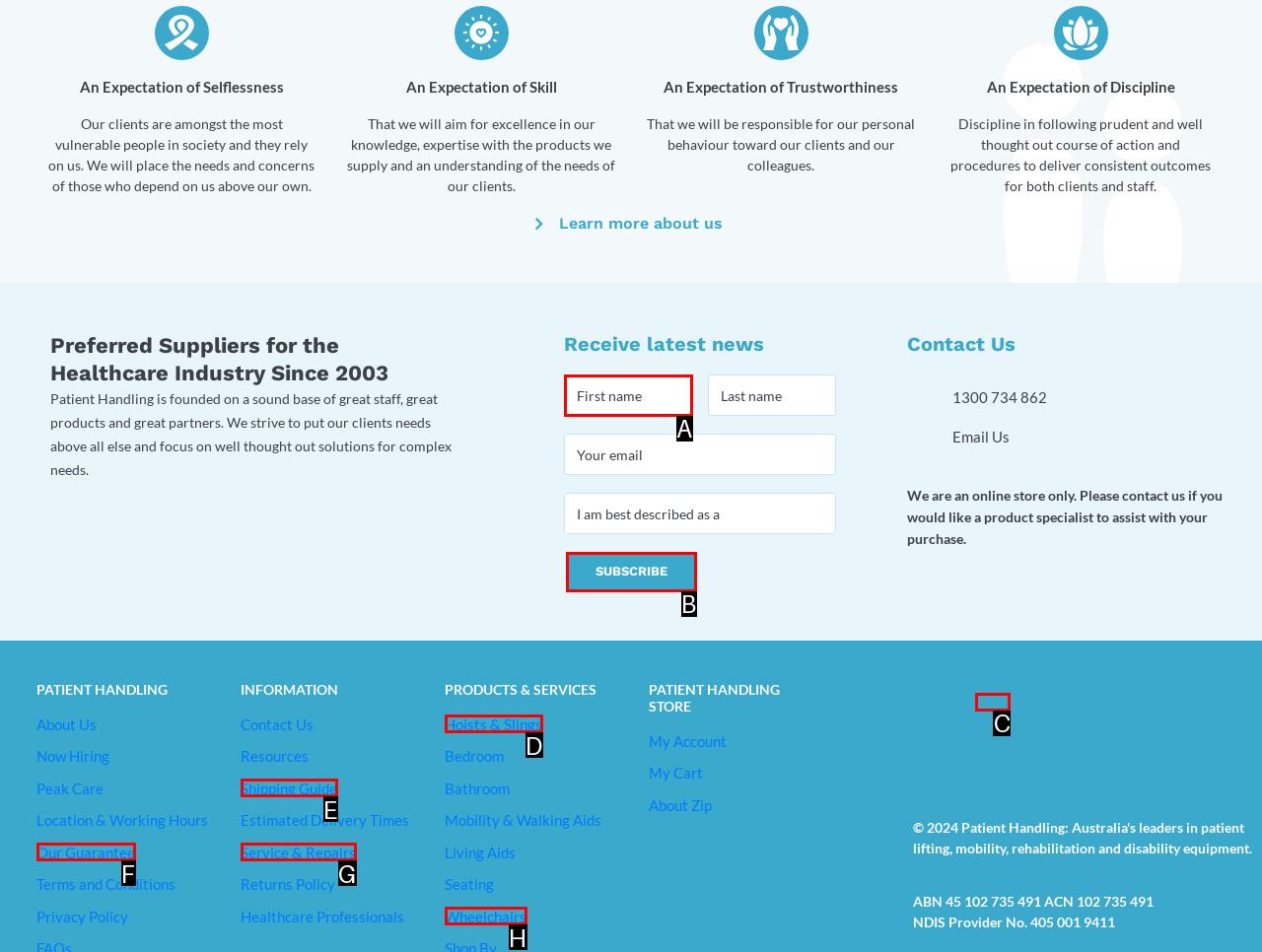From the given choices, determine which HTML element matches the description: name="input_1" placeholder="First name". Reply with the appropriate letter.

A